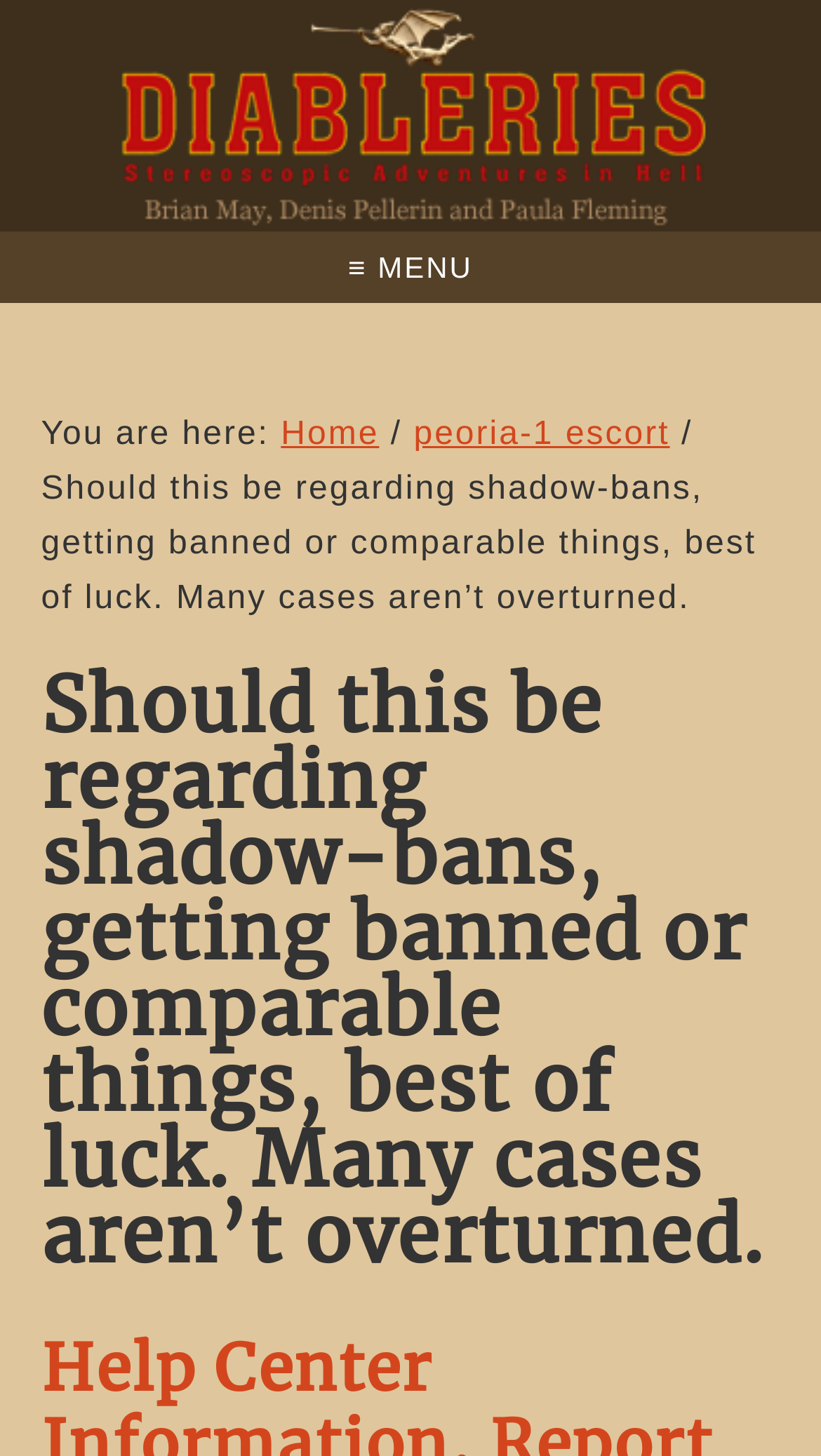Provide a one-word or brief phrase answer to the question:
What is the current page about?

Shadow-bans and getting banned